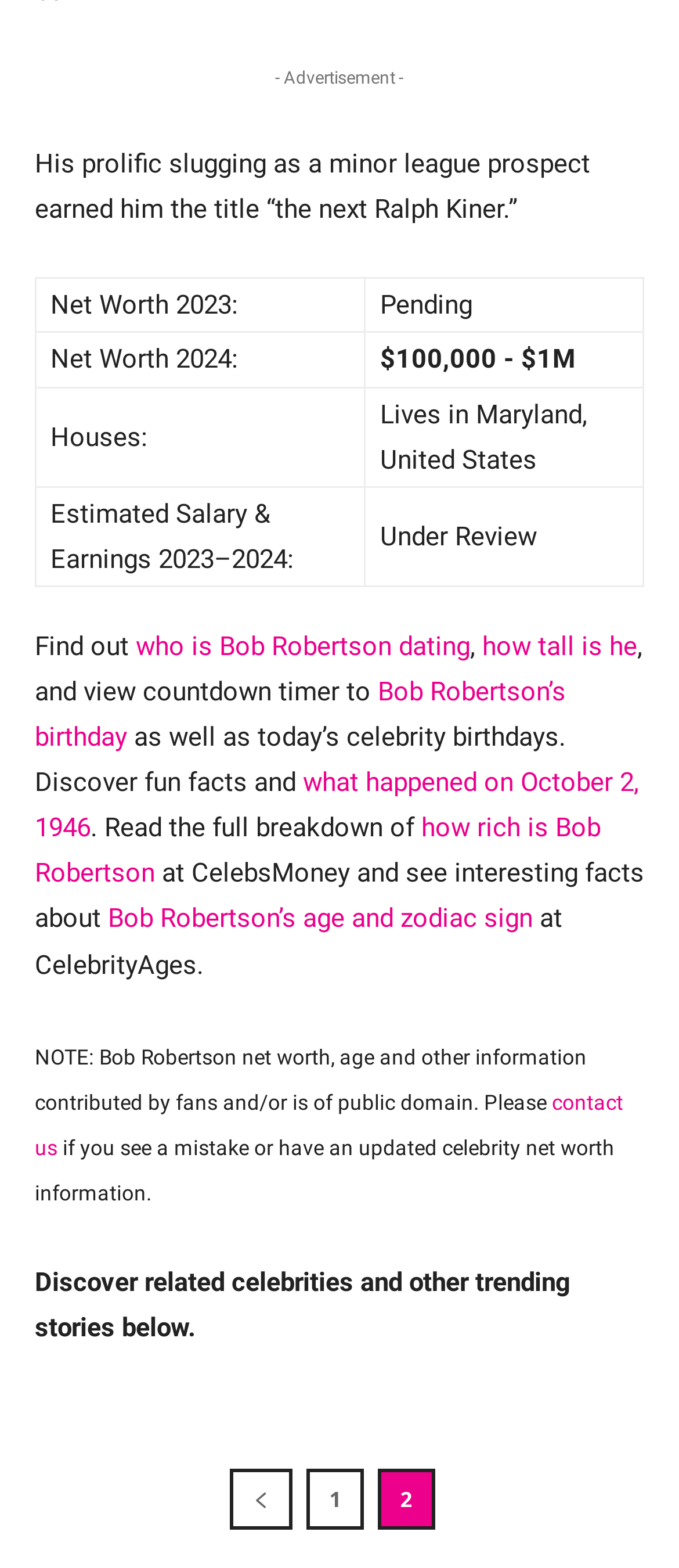Extract the bounding box coordinates for the described element: "how rich is Bob Robertson". The coordinates should be represented as four float numbers between 0 and 1: [left, top, right, bottom].

[0.051, 0.518, 0.885, 0.567]